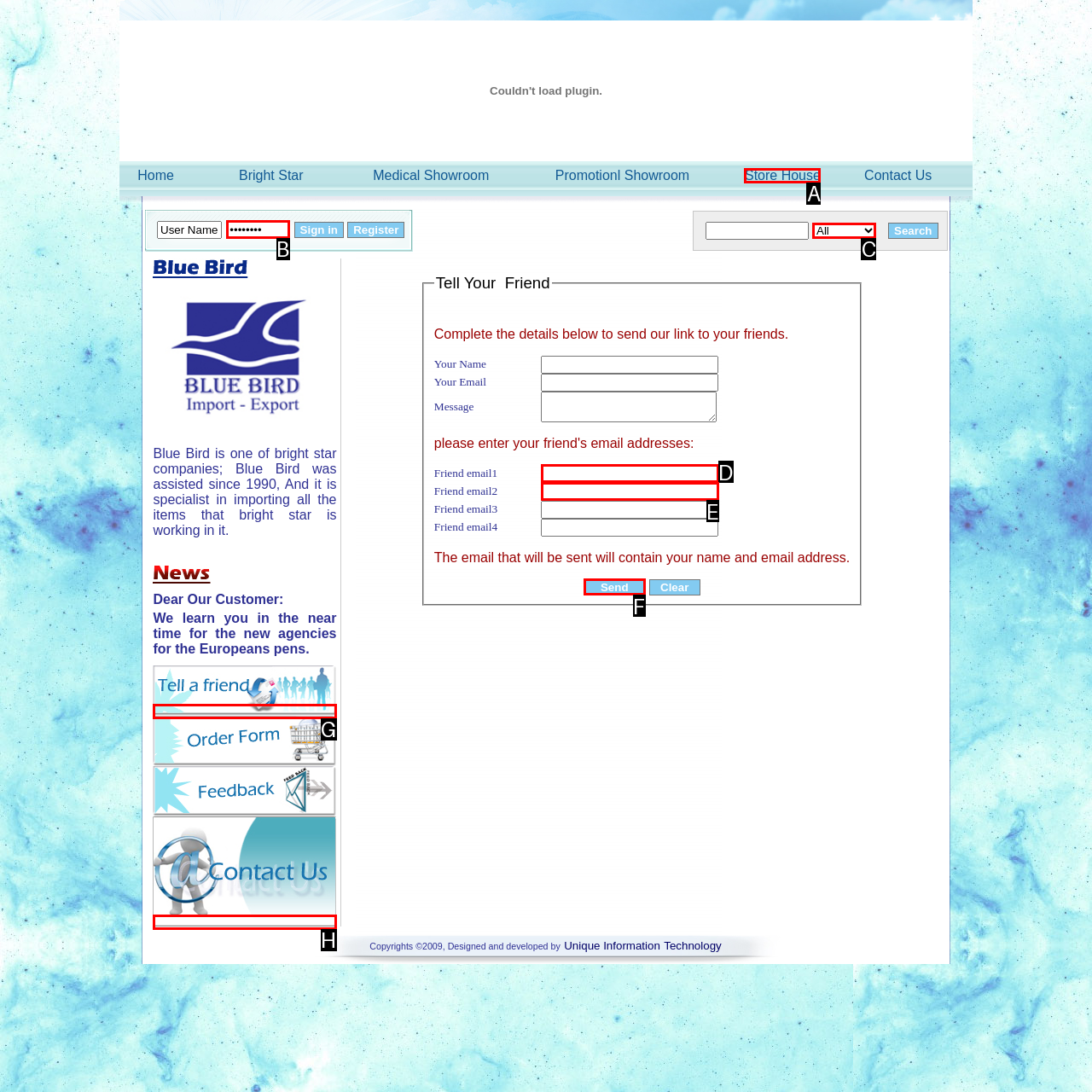To execute the task: Select an option from the All dropdown, which one of the highlighted HTML elements should be clicked? Answer with the option's letter from the choices provided.

C